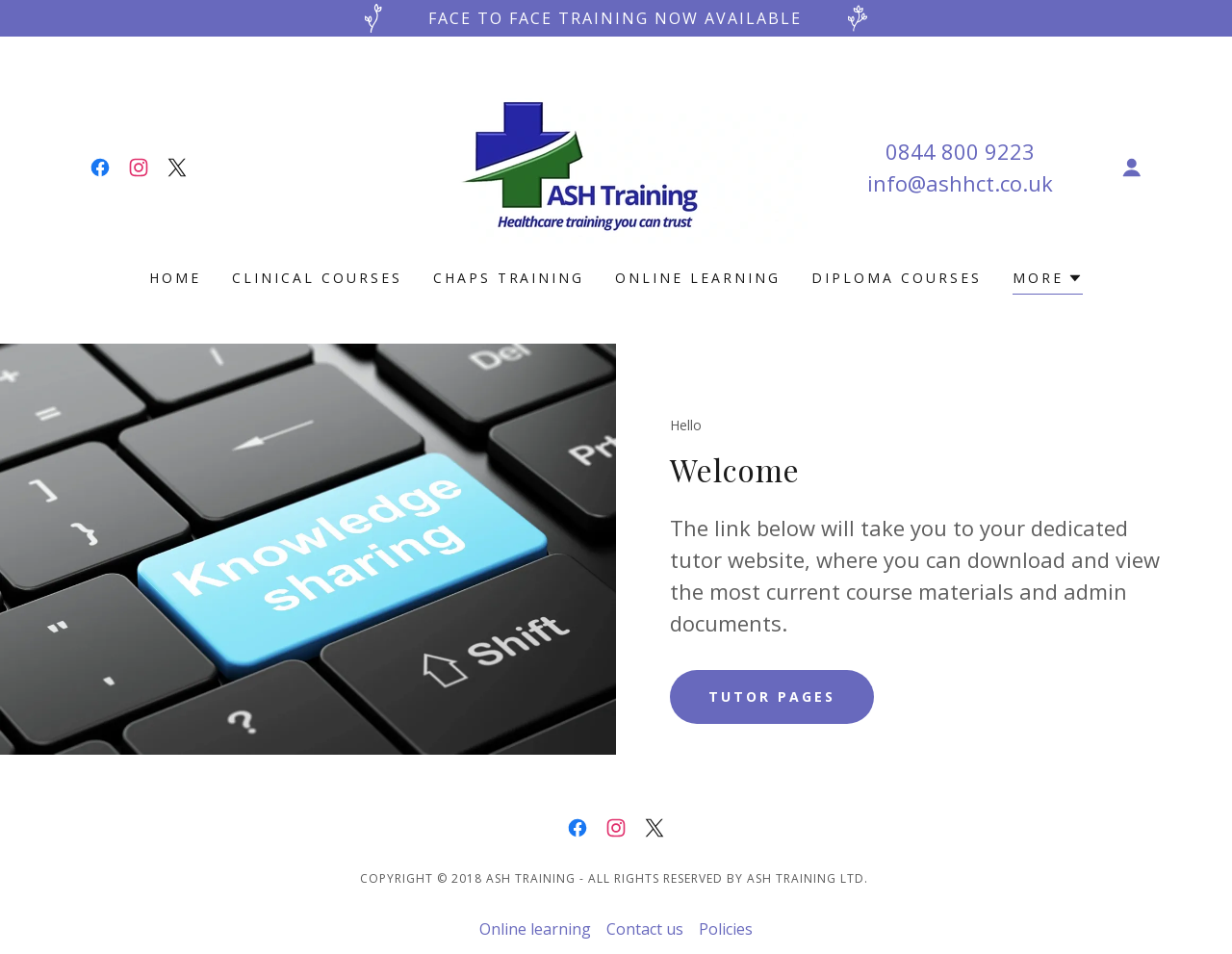Provide the bounding box coordinates of the HTML element this sentence describes: "DIPLOMA Courses".

[0.654, 0.273, 0.802, 0.31]